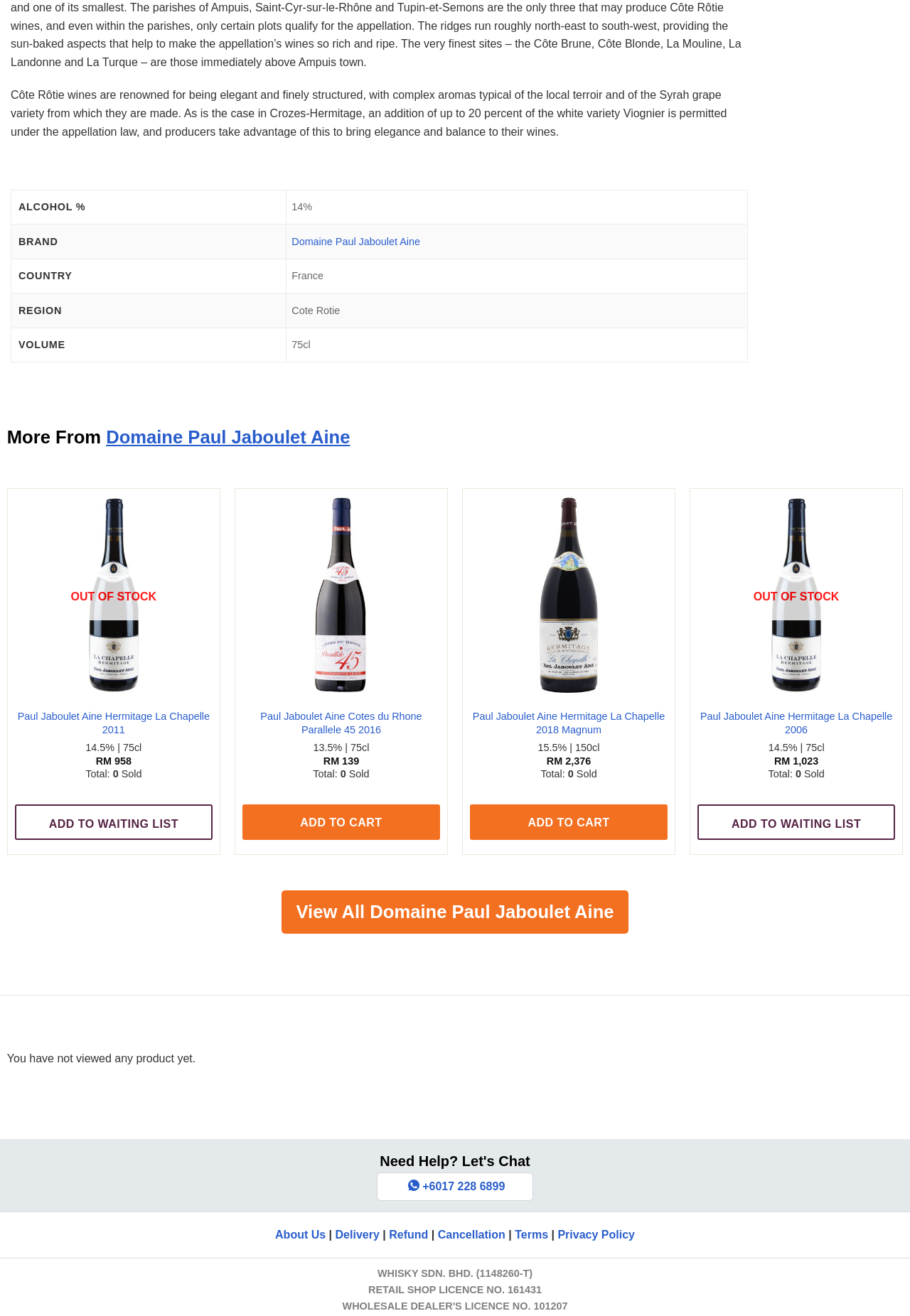What is the alcohol percentage of the first wine listed?
Based on the image, answer the question with as much detail as possible.

The first wine listed is Domaine Paul Jaboulet Aine, and its alcohol percentage is 14%, as indicated in the table.